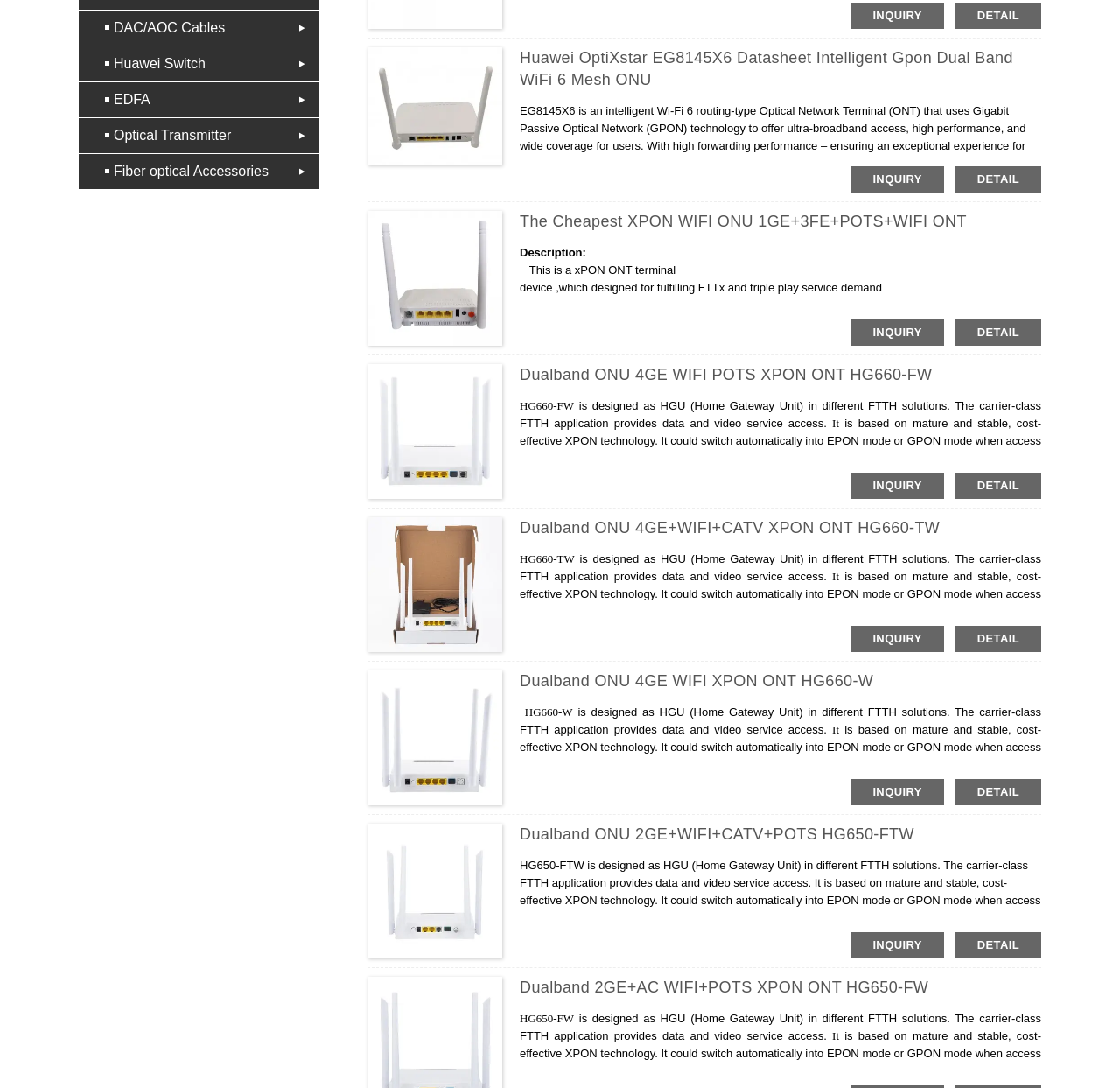Locate the UI element described by Optical Transmitter and provide its bounding box coordinates. Use the format (top-left x, top-left y, bottom-right x, bottom-right y) with all values as floating point numbers between 0 and 1.

[0.07, 0.109, 0.285, 0.141]